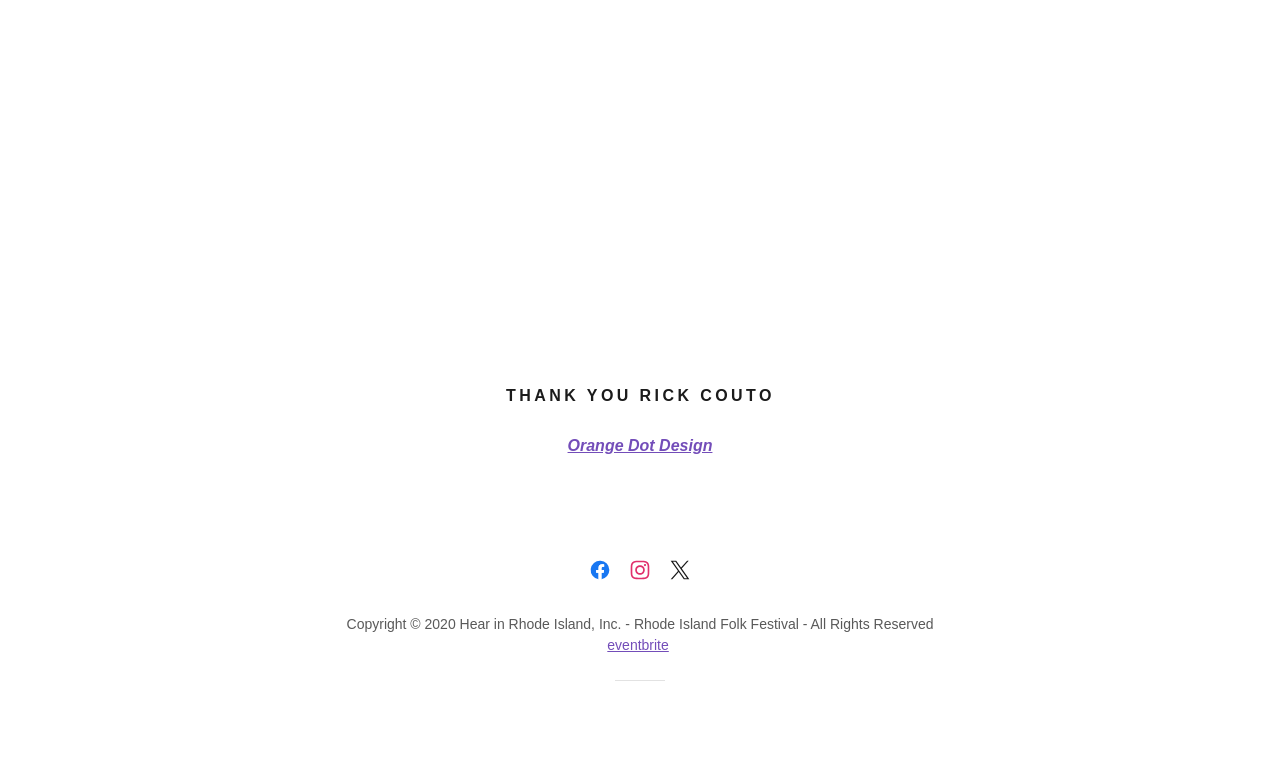What is the text of the copyright statement?
Provide a detailed and extensive answer to the question.

The copyright statement is located at the bottom of the webpage, with the text 'Copyright 2020 Hear in Rhode Island, Inc. - Rhode Island Folk Festival - All Rights Reserved'.